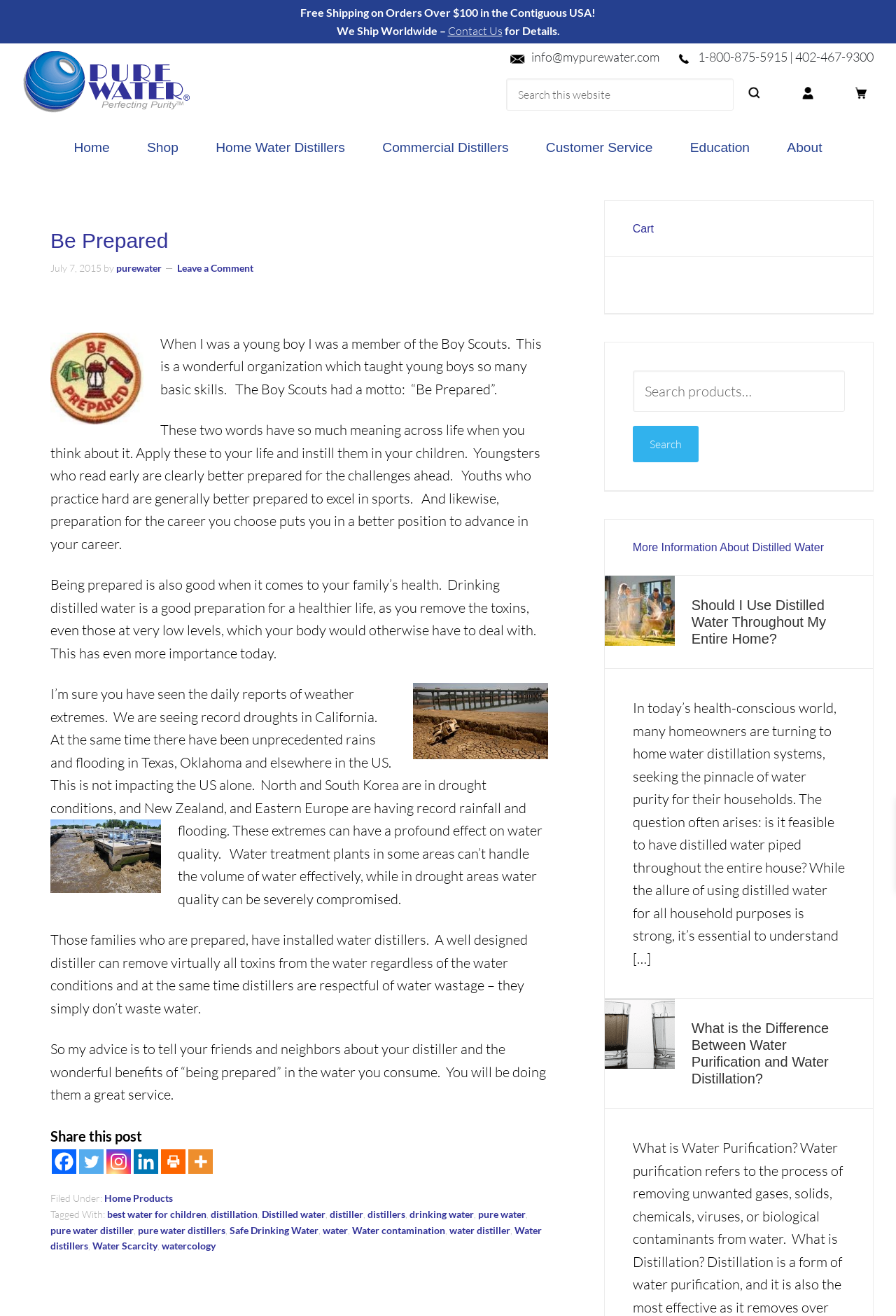Calculate the bounding box coordinates of the UI element given the description: "Contact Us".

[0.5, 0.018, 0.561, 0.029]